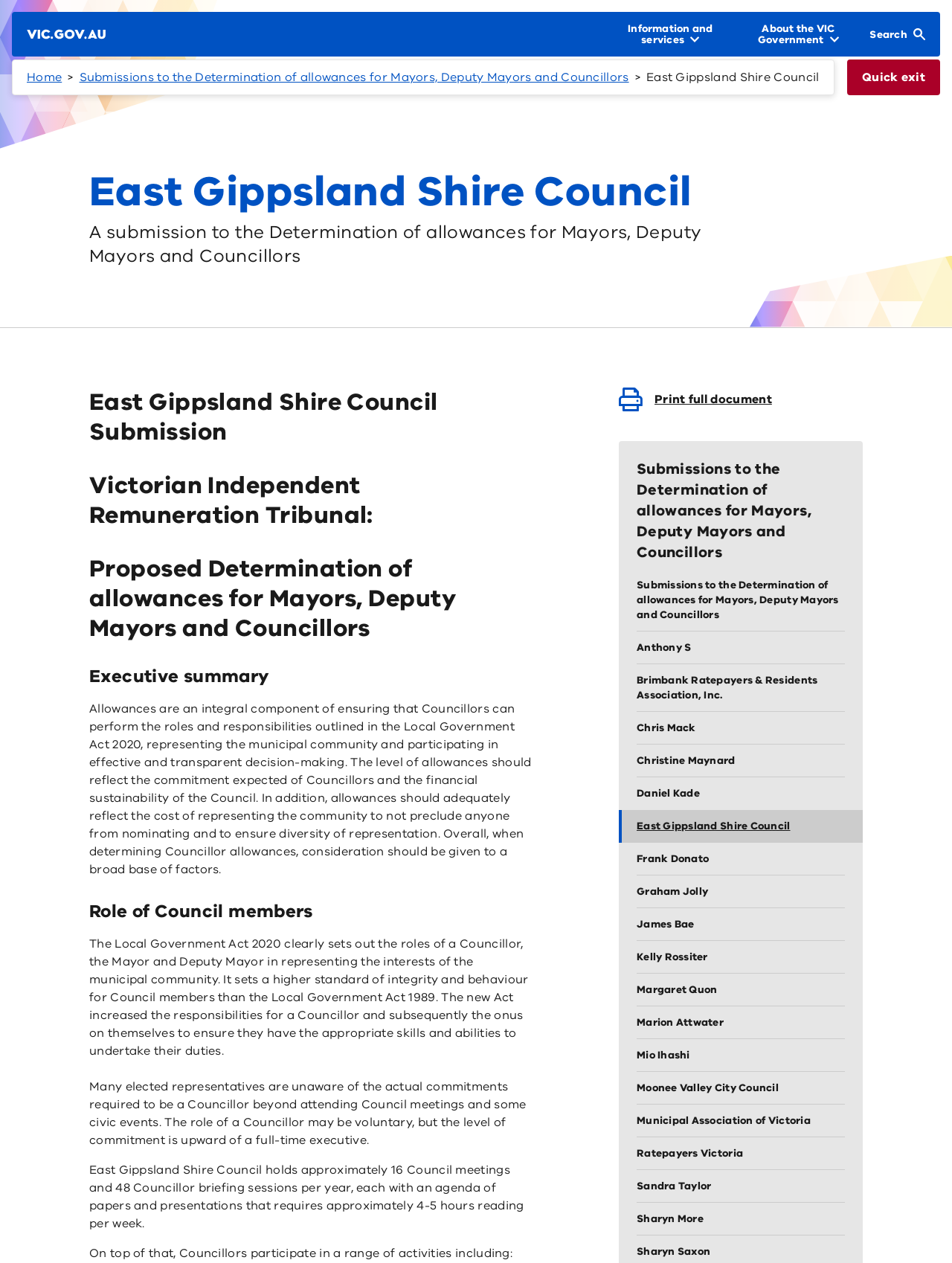Give a one-word or short-phrase answer to the following question: 
How many submissions are listed?

19